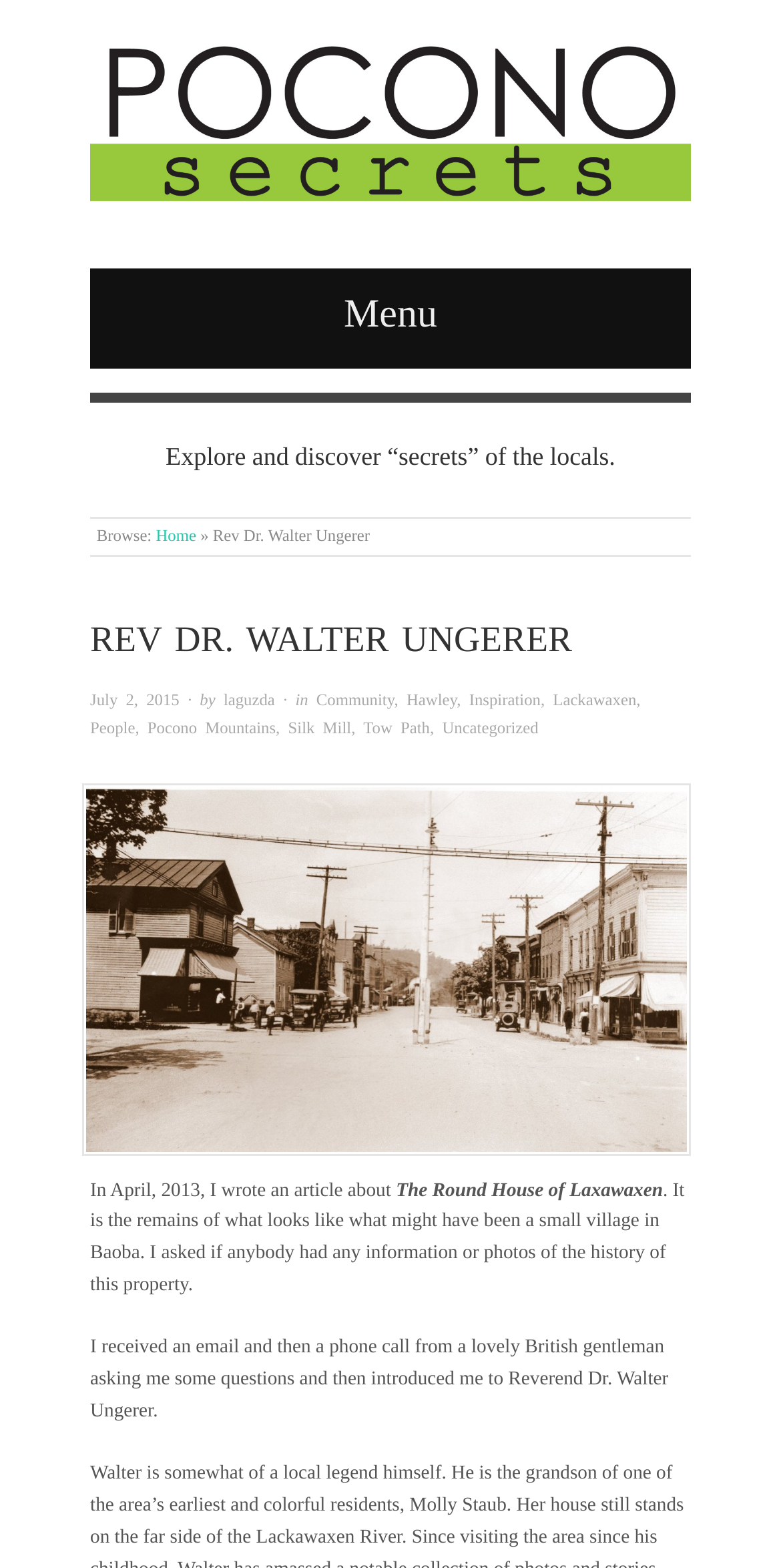Could you specify the bounding box coordinates for the clickable section to complete the following instruction: "Visit the Community page"?

[0.405, 0.44, 0.505, 0.452]